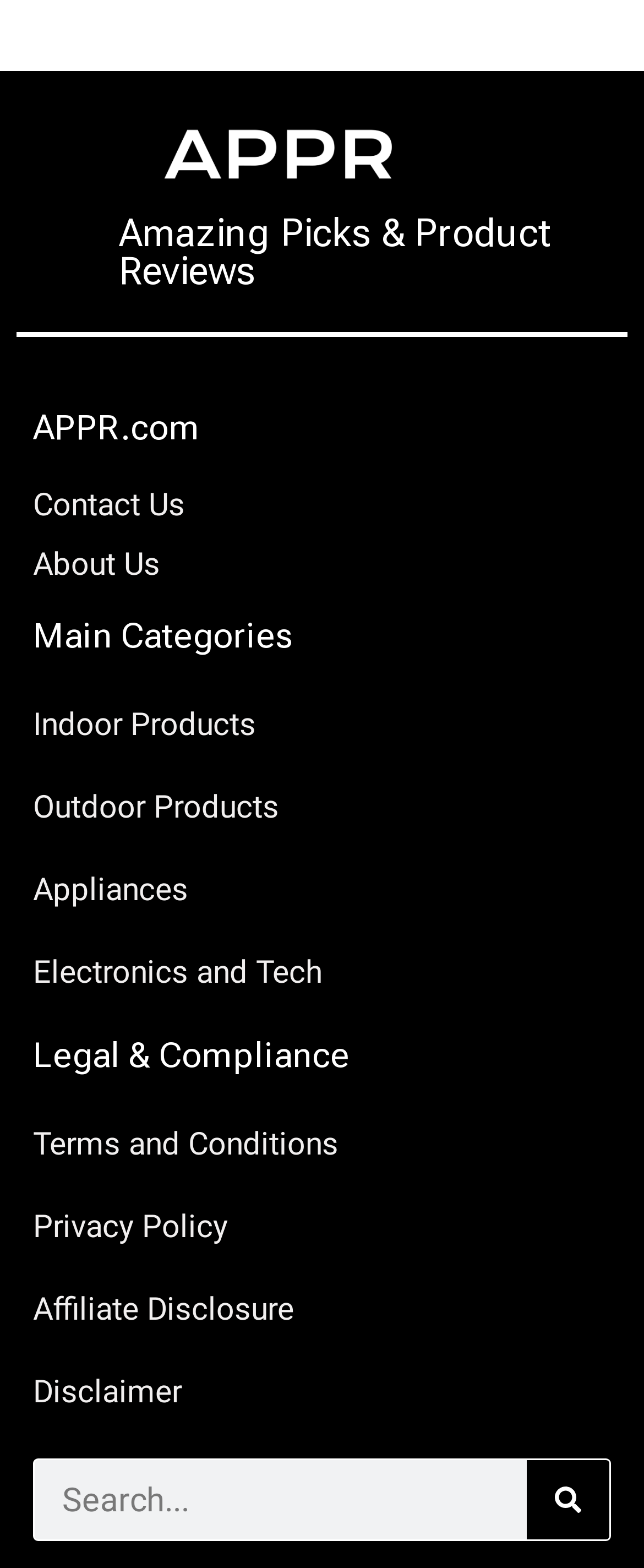Please find the bounding box coordinates of the element that you should click to achieve the following instruction: "Visit the About Us page". The coordinates should be presented as four float numbers between 0 and 1: [left, top, right, bottom].

[0.051, 0.347, 0.949, 0.374]